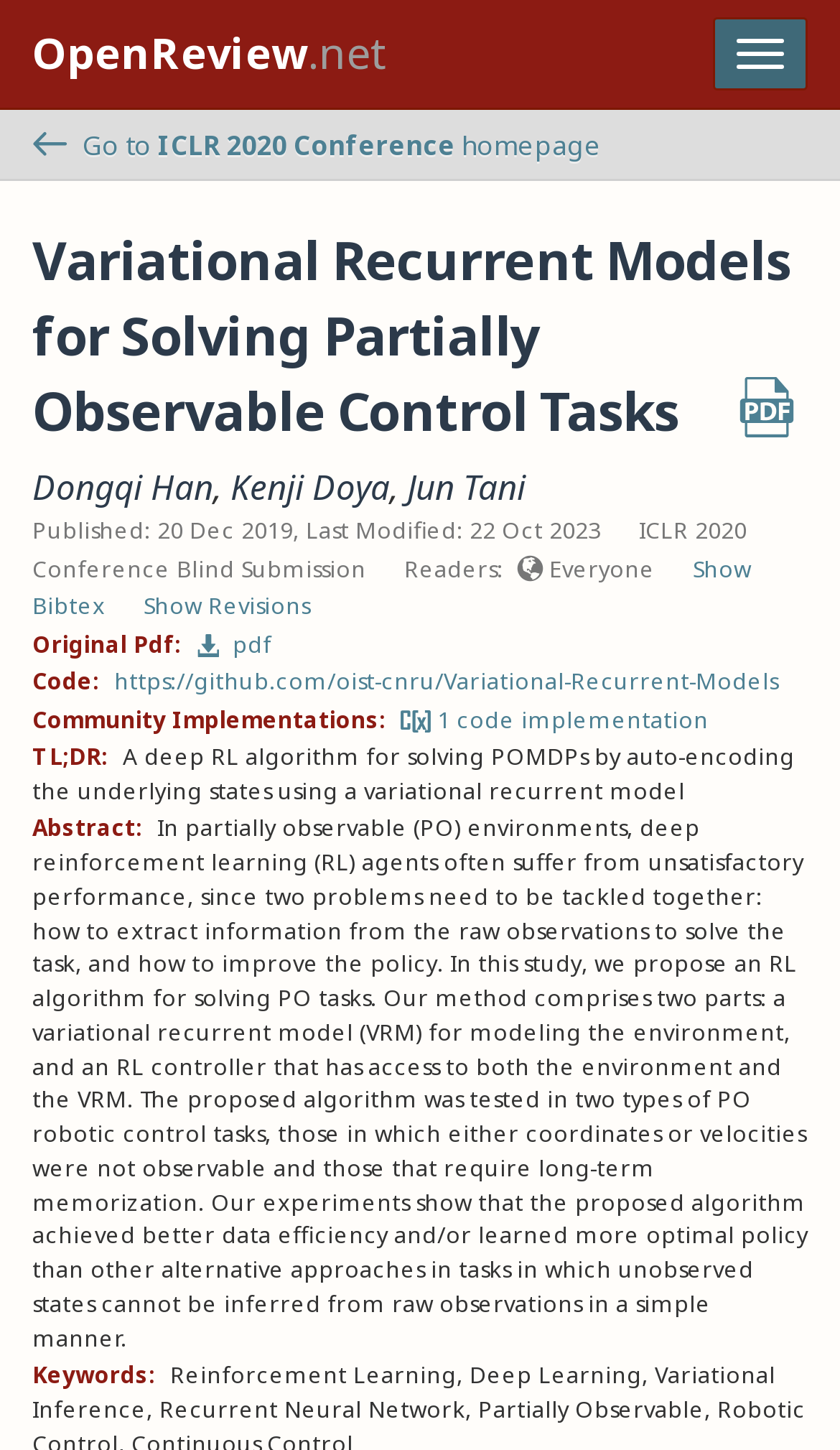Provide the bounding box coordinates of the HTML element described as: "1 code implementation". The bounding box coordinates should be four float numbers between 0 and 1, i.e., [left, top, right, bottom].

[0.477, 0.485, 0.844, 0.506]